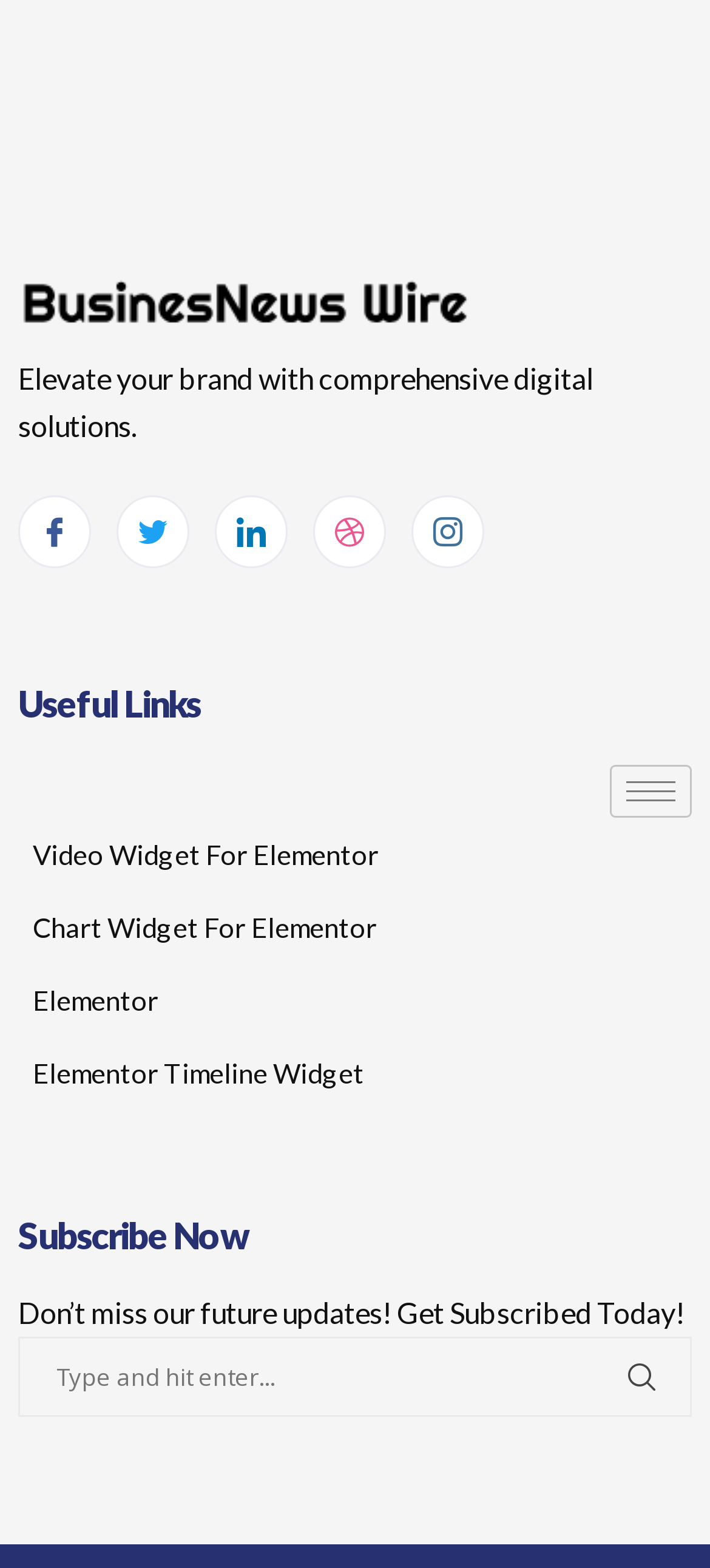Locate the UI element described by Elementor Timeline Widget in the provided webpage screenshot. Return the bounding box coordinates in the format (top-left x, top-left y, bottom-right x, bottom-right y), ensuring all values are between 0 and 1.

[0.026, 0.661, 0.513, 0.707]